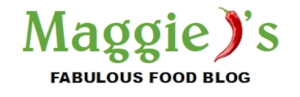What symbolizes a zest for flavor and creativity in food?
Look at the image and respond with a one-word or short-phrase answer.

Red chili pepper